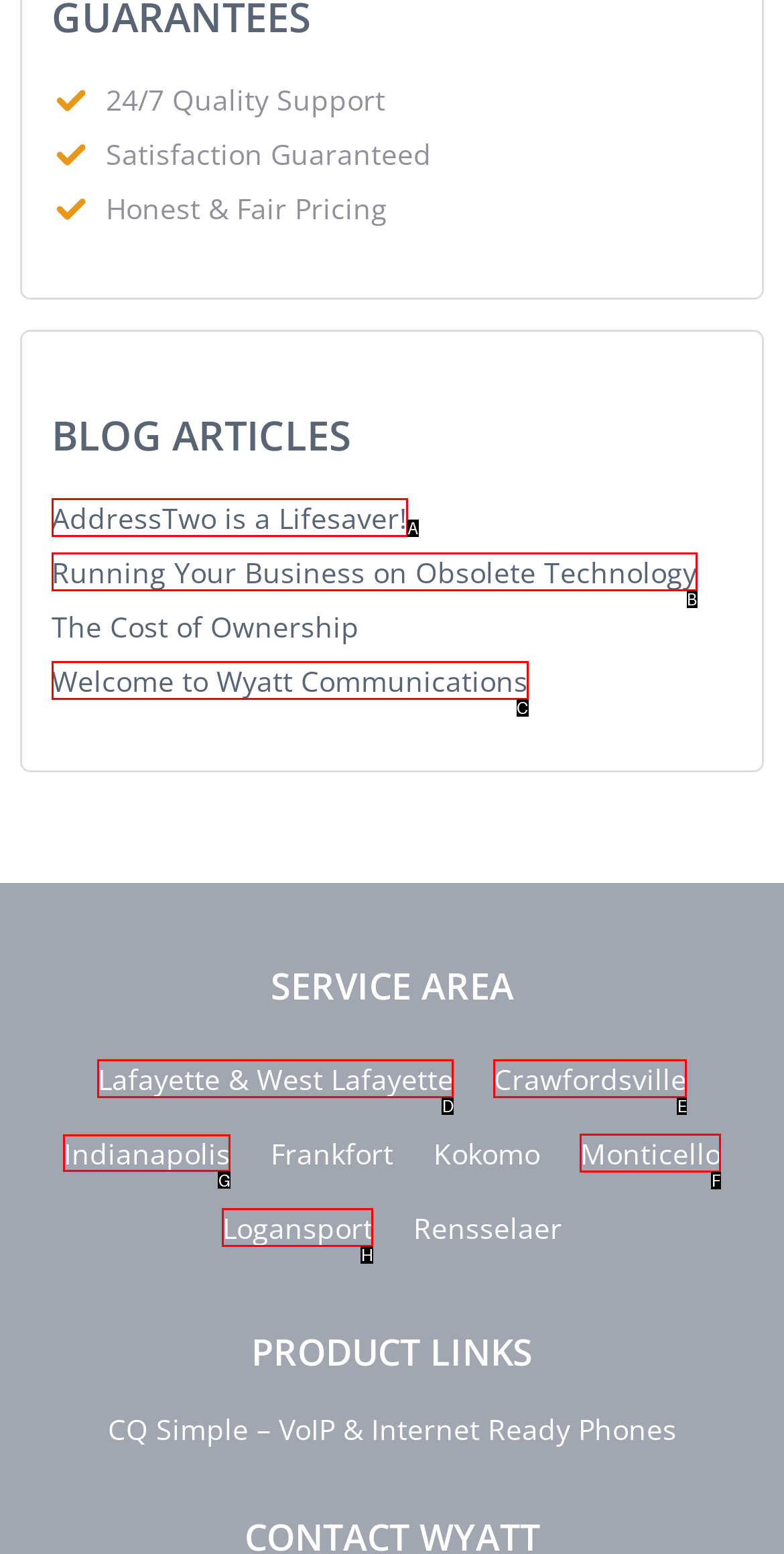Tell me which one HTML element I should click to complete this task: check service area 'Indianapolis' Answer with the option's letter from the given choices directly.

G